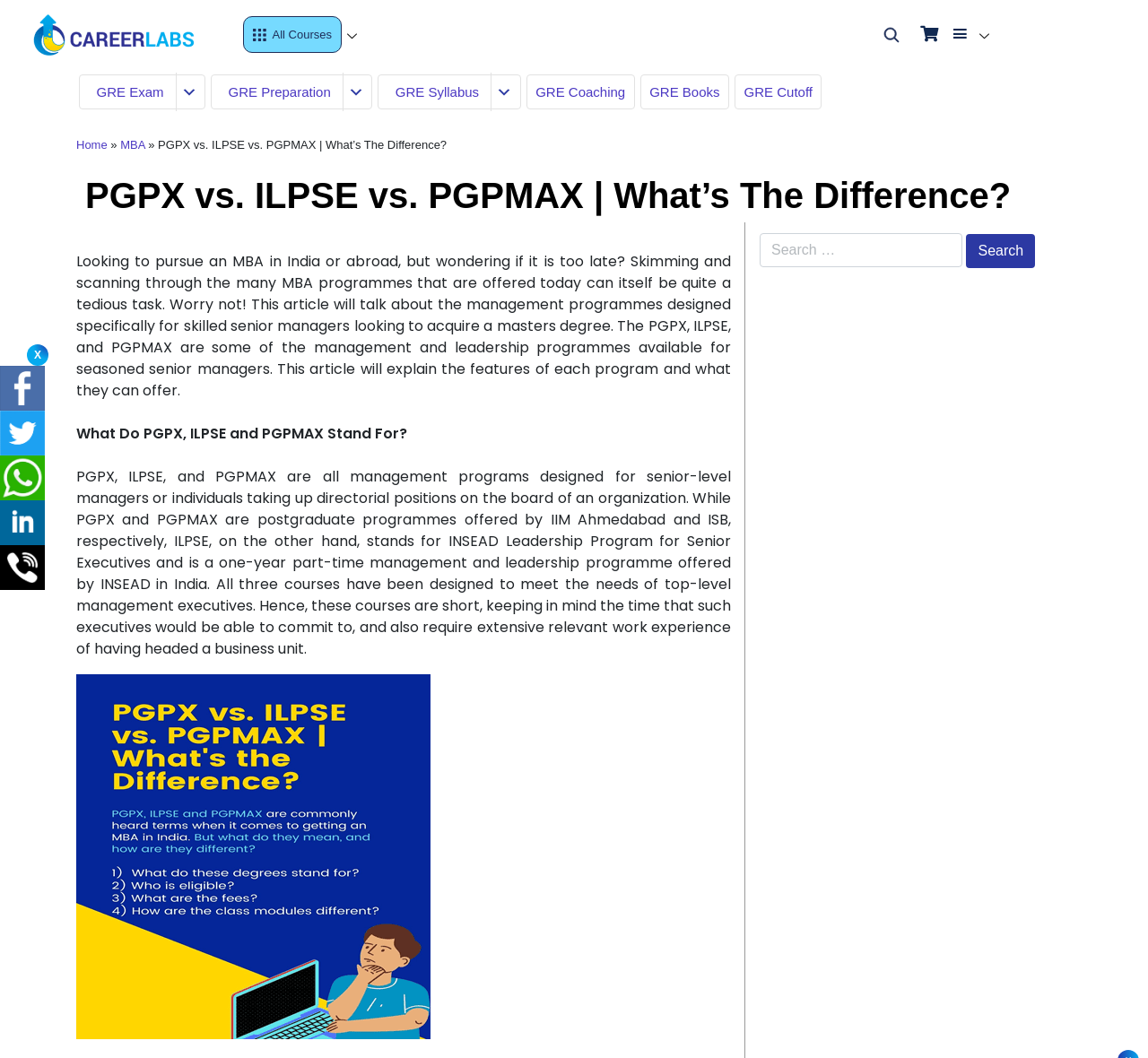Select the bounding box coordinates of the element I need to click to carry out the following instruction: "Click on the Careerlabs logo".

[0.027, 0.011, 0.173, 0.057]